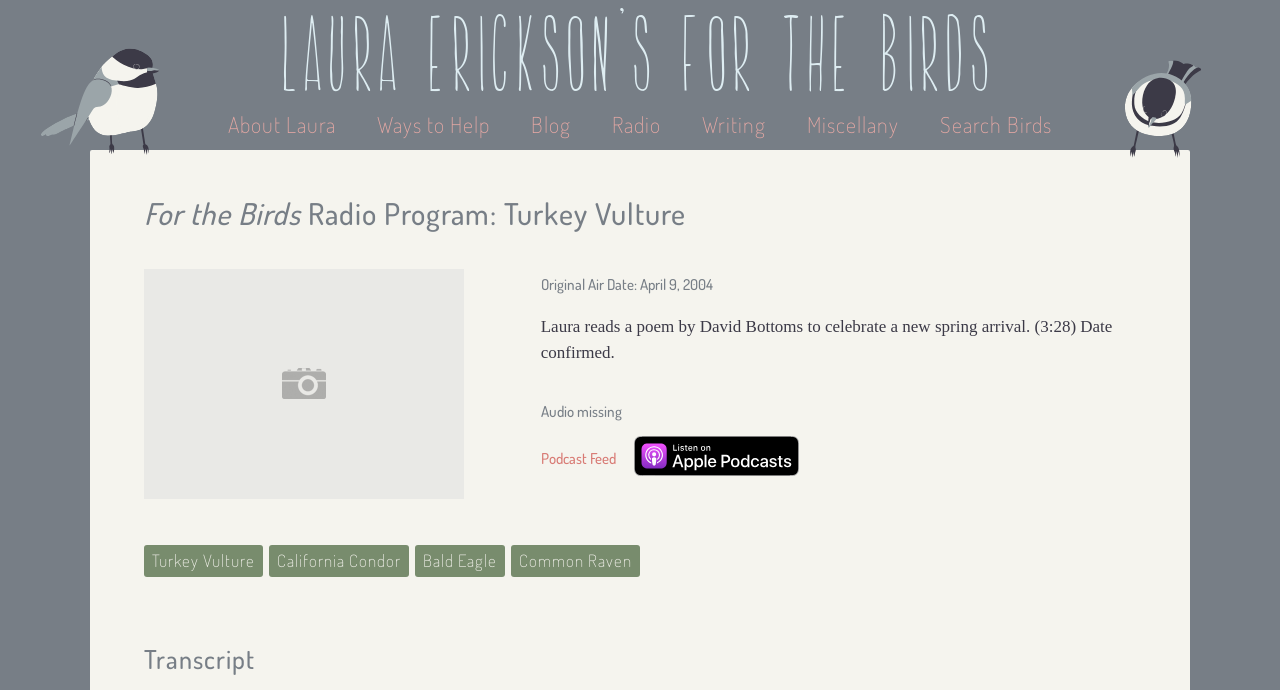Kindly provide the bounding box coordinates of the section you need to click on to fulfill the given instruction: "listen to the radio program".

[0.464, 0.159, 0.534, 0.199]